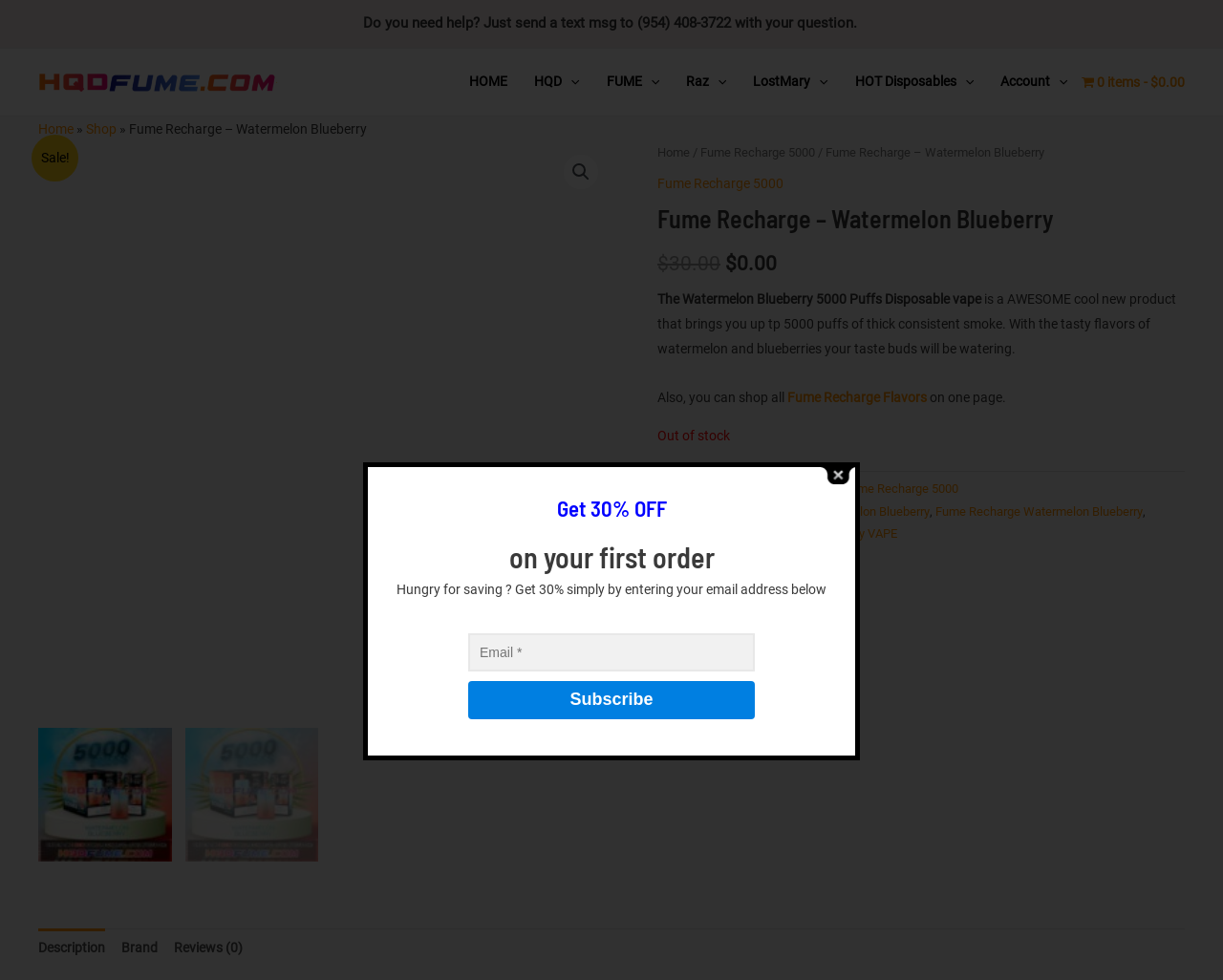Analyze and describe the webpage in a detailed narrative.

This webpage is about a product called "Watermelon Blueberry 5000 Puffs Disposable vape" from Fume Recharge. At the top of the page, there is a navigation menu with links to "HOME", "HQD Menu Toggle", "FUME Menu Toggle", "Raz Menu Toggle", "LostMary Menu Toggle", "HOT Disposables Menu Toggle", and "Account Menu Toggle". Below the navigation menu, there is a breadcrumb navigation showing the current page's location: "Home / Fume Recharge 5000 / Fume Recharge – Watermelon Blueberry".

The main content of the page is divided into two sections. On the left side, there is a large image of the product, and below it, there are two smaller images. On the right side, there is a description of the product, which includes its original and current prices, and a detailed description of the product's features and benefits.

Below the product description, there are several links to related products and categories, including "Fume Recharge Flavors" and "Fume Recharge 5000". There is also a section showing the product's details, such as its SKU, category, and tags.

At the bottom of the page, there is a tab list with three tabs: "Description", "Brand", and "Reviews (0)". Below the tab list, there is a section with a heading "Get 30% OFF on your first order" and a form to enter an email address to subscribe to a newsletter.

Throughout the page, there are several images, including the product images, a "Close" button, and a "fume logo 2" image. There are also several links to other pages, including "HQD-FUME", "Home", "Shop", and "Cart 0 items -$0.00".